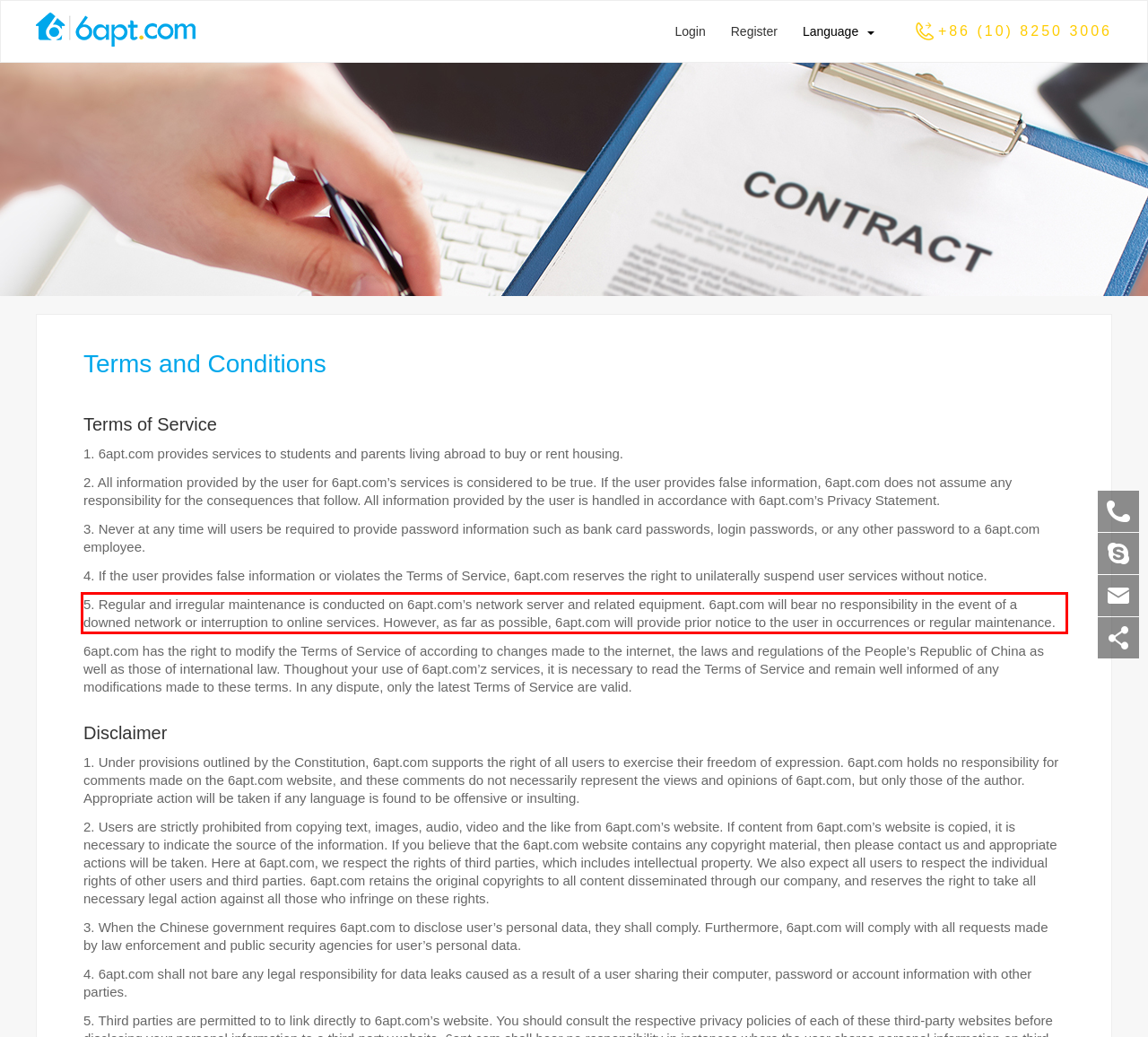Please identify the text within the red rectangular bounding box in the provided webpage screenshot.

5. Regular and irregular maintenance is conducted on 6apt.com’s network server and related equipment. 6apt.com will bear no responsibility in the event of a downed network or interruption to online services. However, as far as possible, 6apt.com will provide prior notice to the user in occurrences or regular maintenance.